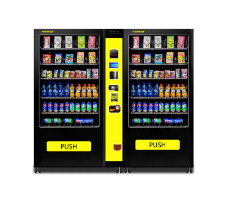Describe all the elements visible in the image meticulously.

The image showcases a modern and sleek vending machine designed for a convenient snack and beverage experience. Standing tall with a black exterior, the machine is accentuated by bright yellow accents that prominently display the word "PUSH" on two large buttons at the bottom, indicating where customers should interact to access their items. 

Inside, the vending machine is well-stocked, featuring a diverse array of products. On the left side, various snacks such as chips, candy bars, and packaged treats are meticulously arranged, while the right side is filled with an assortment of chilled beverages, including soft drinks, water, and energy drinks. 

The central panel includes a user-friendly interface with a touchscreen and multiple payment options, making it accessible and efficient for customers looking to grab a quick refreshment or snack on the go. This vending machine is ideal for locations like office buildings, schools, and public areas, catering to diverse customer preferences with its wide selection of goods.